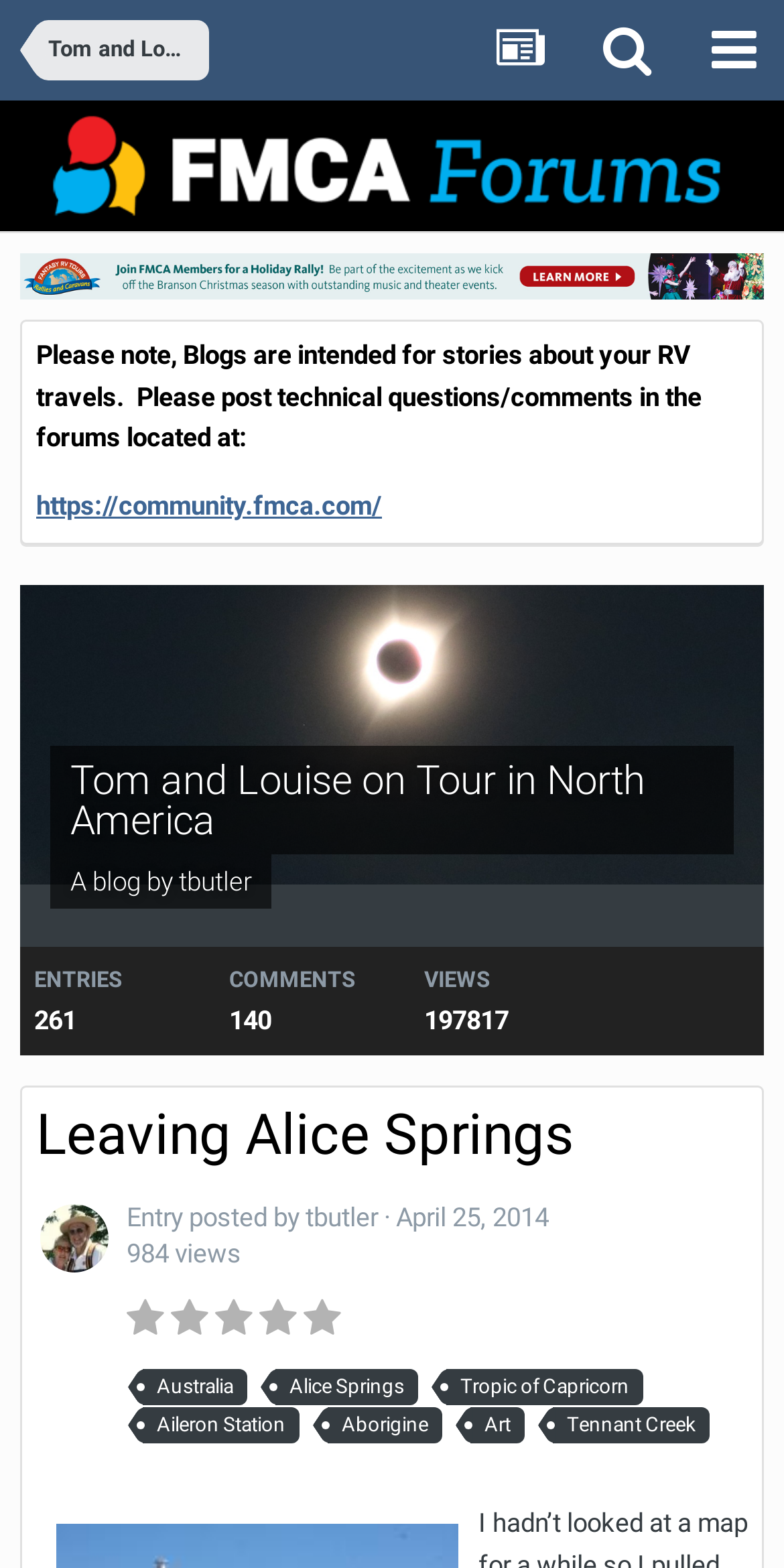Please identify the bounding box coordinates of the clickable area that will fulfill the following instruction: "view tbutler's profile". The coordinates should be in the format of four float numbers between 0 and 1, i.e., [left, top, right, bottom].

[0.228, 0.553, 0.321, 0.572]